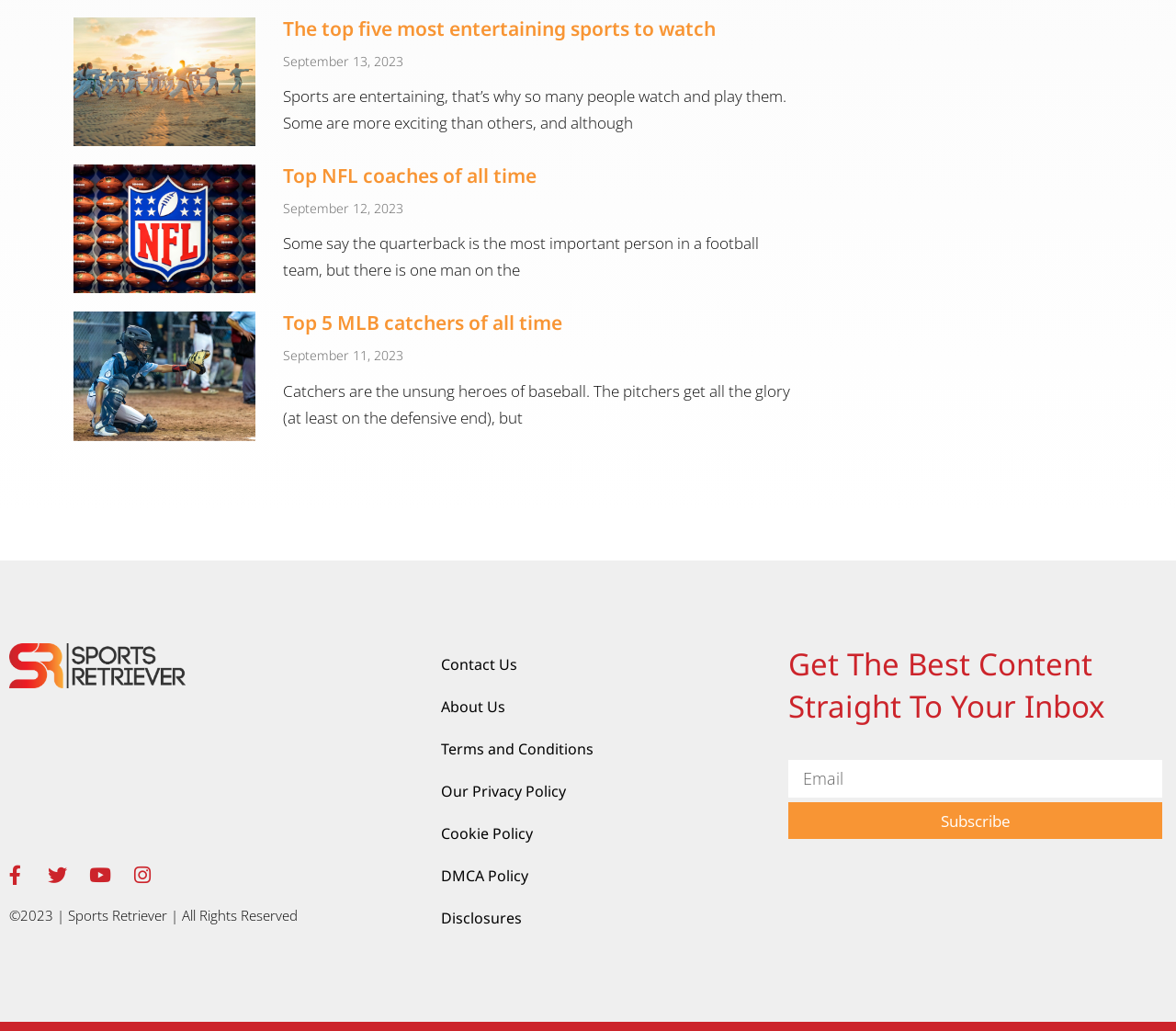Refer to the image and offer a detailed explanation in response to the question: How many social media links are at the bottom?

There are four social media links at the bottom of the webpage, which are Facebook, Twitter, Youtube, and Instagram, each represented by an icon and a link.